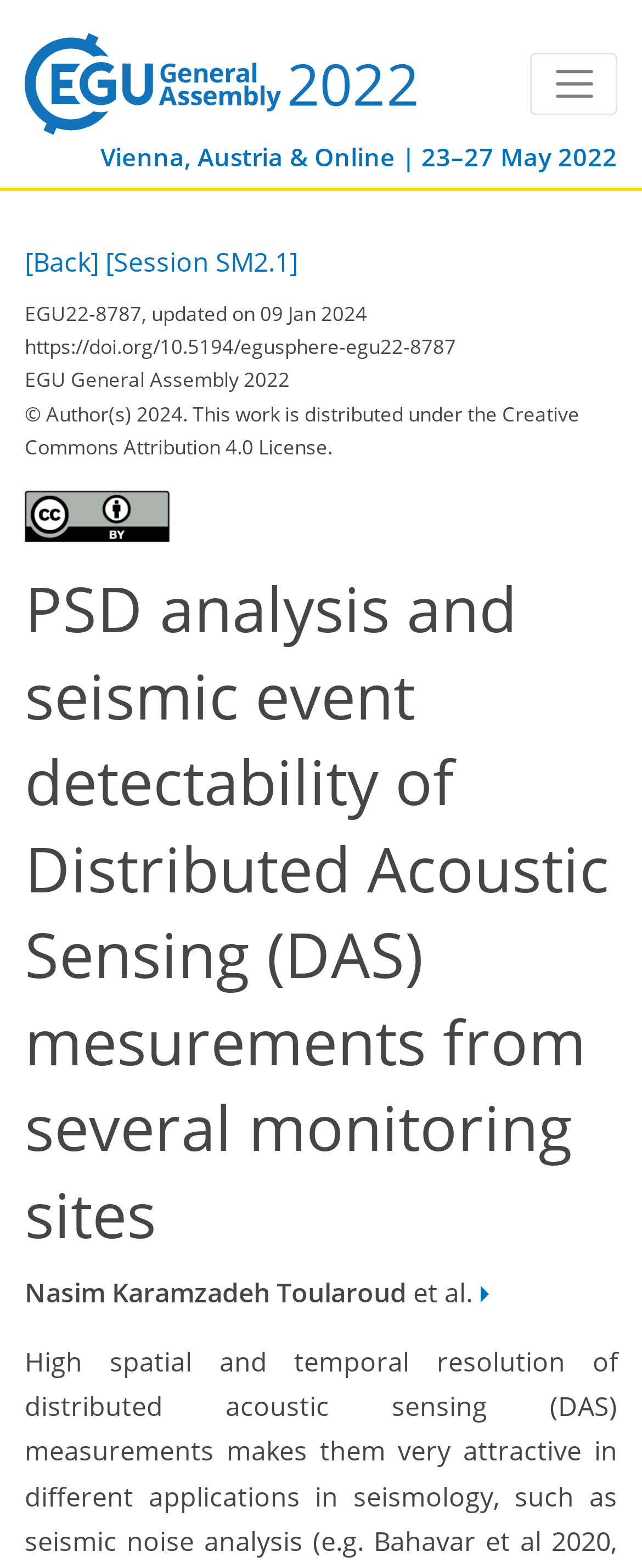Can you find and provide the main heading text of this webpage?

PSD analysis and seismic event detectability of Distributed Acoustic Sensing (DAS) mesurements from several monitoring sites